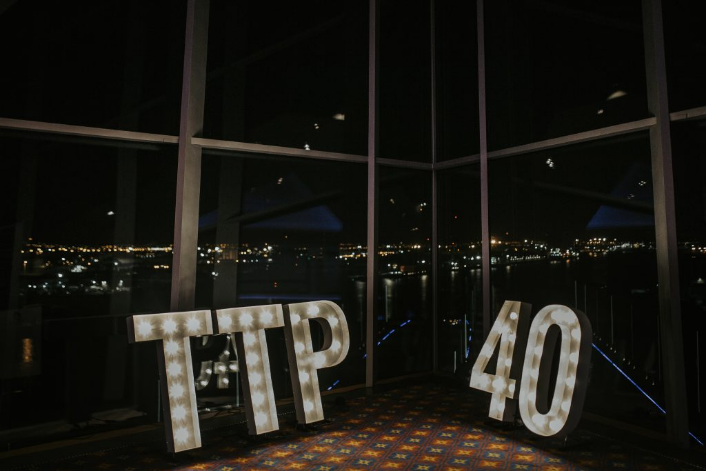Convey a rich and detailed description of the image.

The image captures a celebratory setup featuring illuminated letters spelling out "TTP 40," marking the 40th anniversary of Technical Transport Products. Set against the backdrop of a stunning nighttime view, the letters are strategically placed near a large window, showcasing the sparkling city lights outside, enhancing the festive atmosphere. The venue, Titanic Belfast, serves as a glamorous location for this milestone celebration, highlighting a significant partnership with Thermo King. The rich décor and ambiance signify a moment of pride and joy for TTP staff and their partners as they commemorate four decades of success in style.